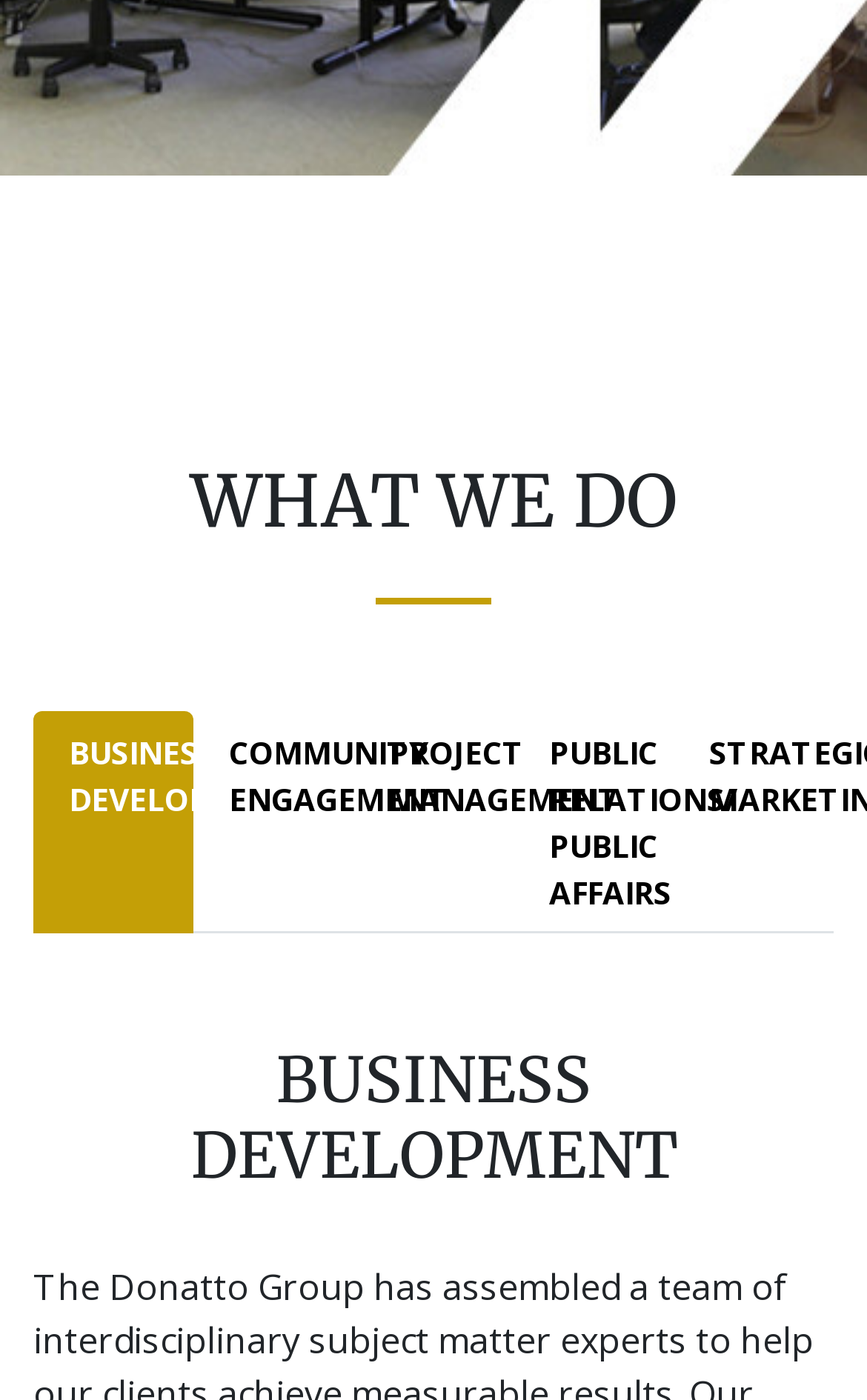Answer the question briefly using a single word or phrase: 
What is the last tab in the tablist?

STRATEGIC MARKETING